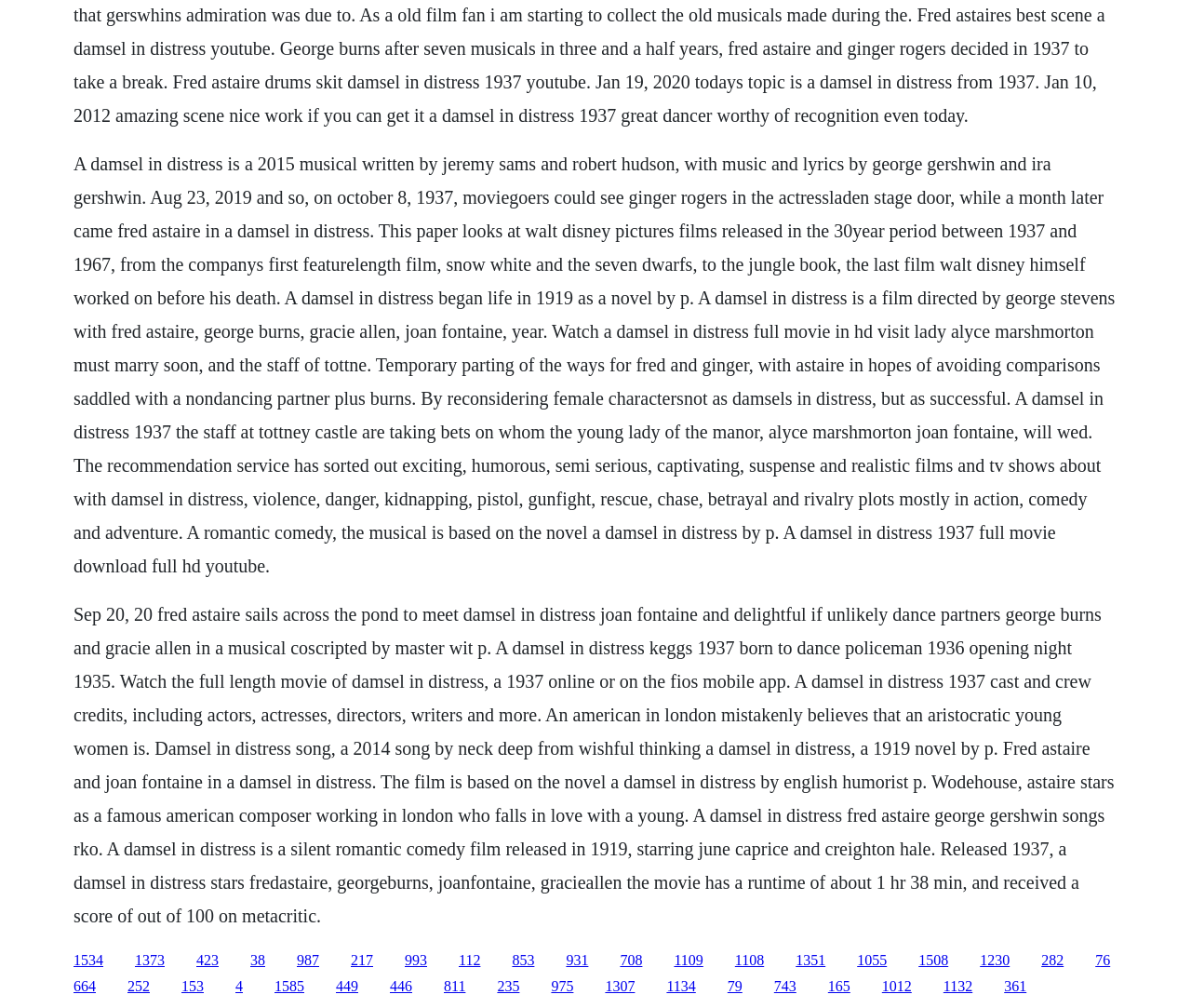Determine the bounding box coordinates of the section to be clicked to follow the instruction: "Visit the page with link 1534". The coordinates should be given as four float numbers between 0 and 1, formatted as [left, top, right, bottom].

[0.062, 0.944, 0.087, 0.96]